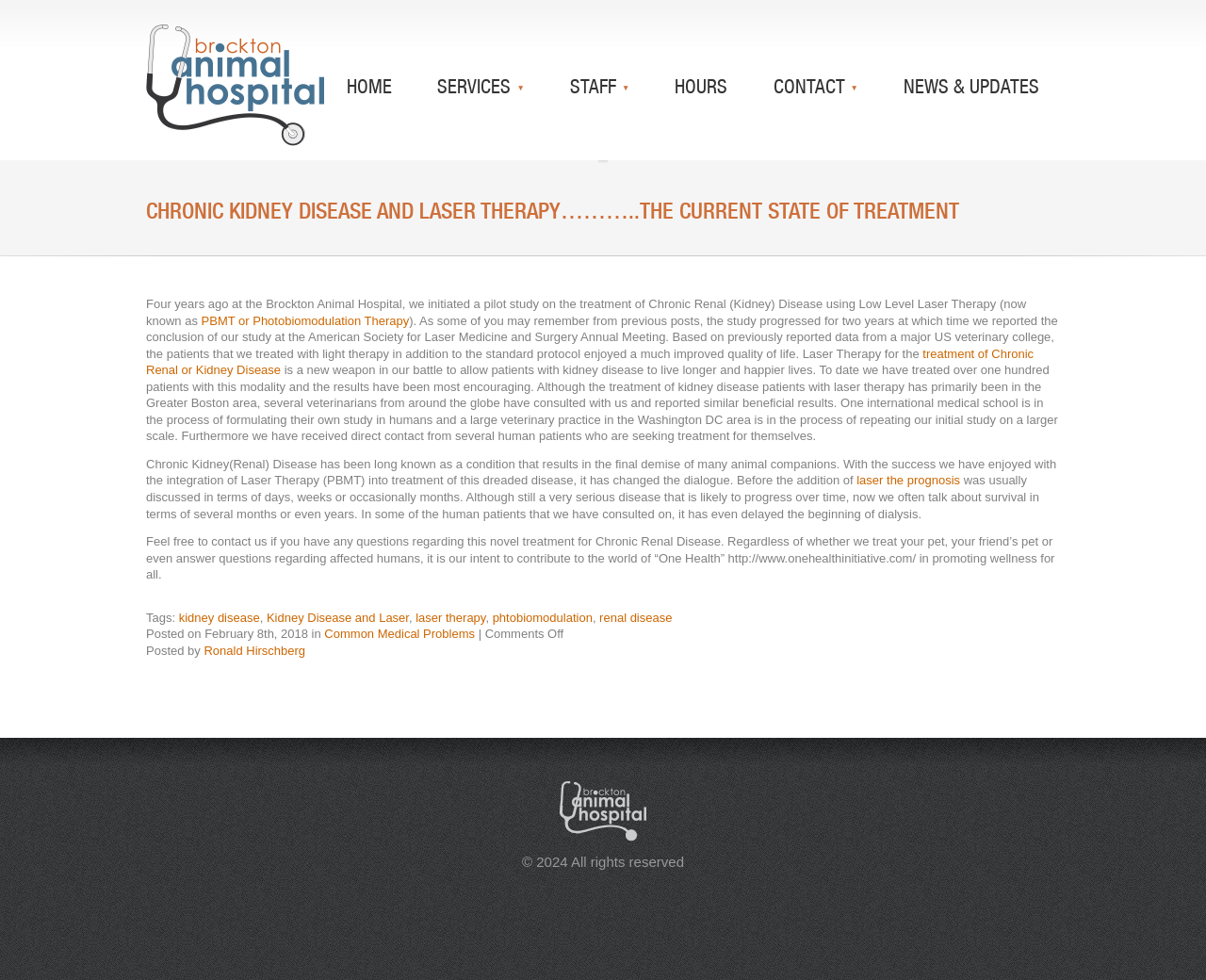Please provide a comprehensive response to the question below by analyzing the image: 
How many patients have been treated with Laser Therapy at Brockton Animal Hospital?

According to the article, over 100 patients have been treated with Laser Therapy at Brockton Animal Hospital, and the results have been most encouraging.